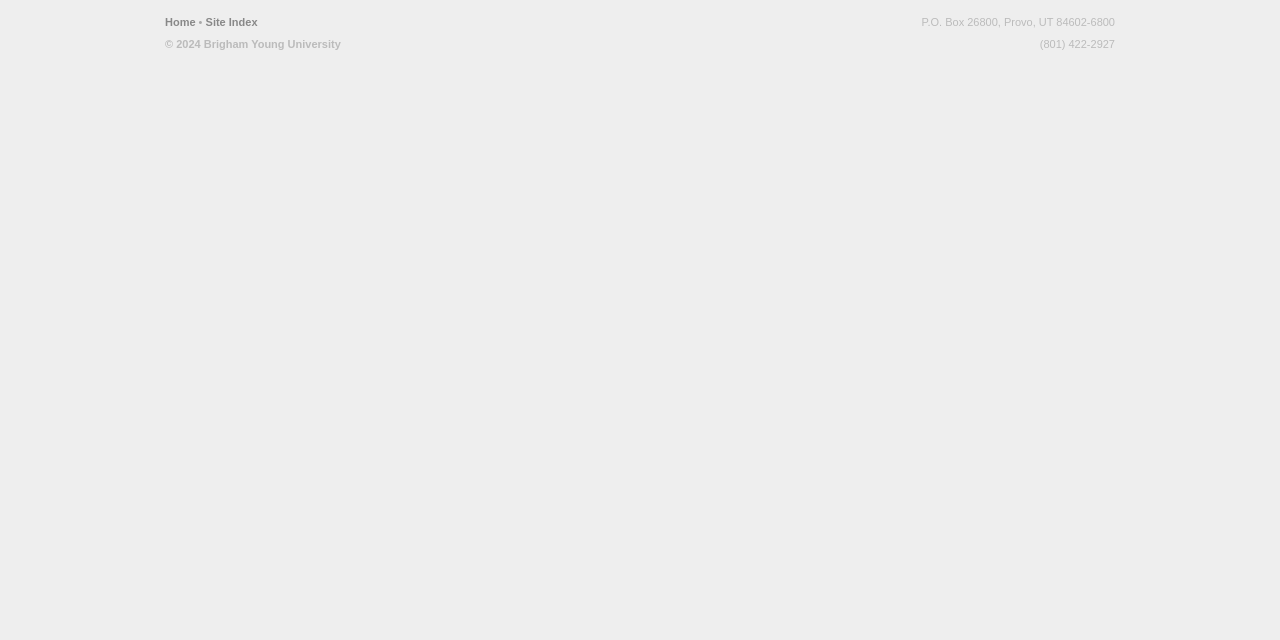Please determine the bounding box coordinates for the UI element described here. Use the format (top-left x, top-left y, bottom-right x, bottom-right y) with values bounded between 0 and 1: © 2024 Brigham Young University

[0.129, 0.059, 0.266, 0.078]